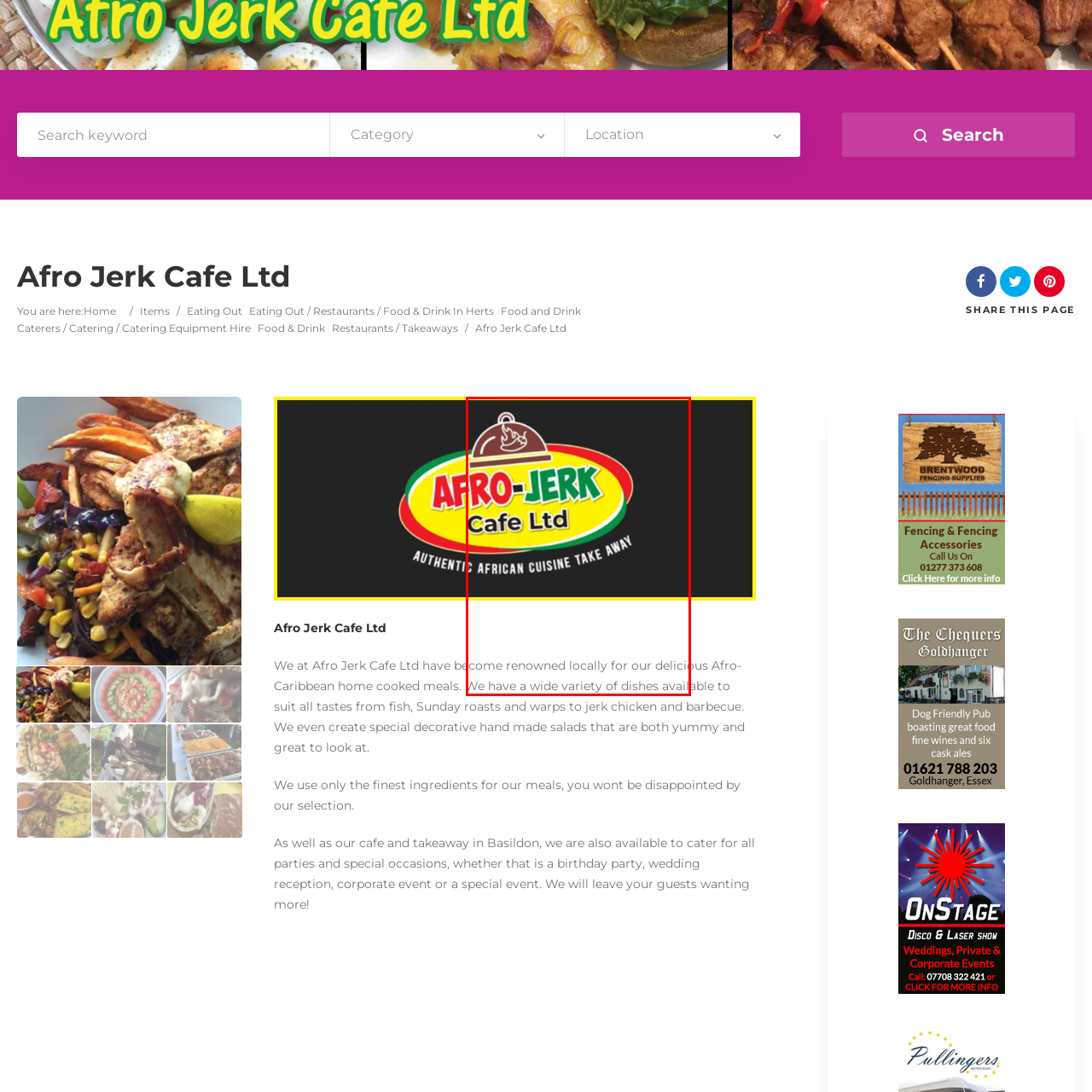Is Afro Jerk Cafe Ltd a restaurant?
Observe the image highlighted by the red bounding box and answer the question comprehensively.

The image showcases the logo of Afro Jerk Cafe Ltd, which is a restaurant renowned for its Afro-Caribbean cuisine, indicating that it is indeed a restaurant.